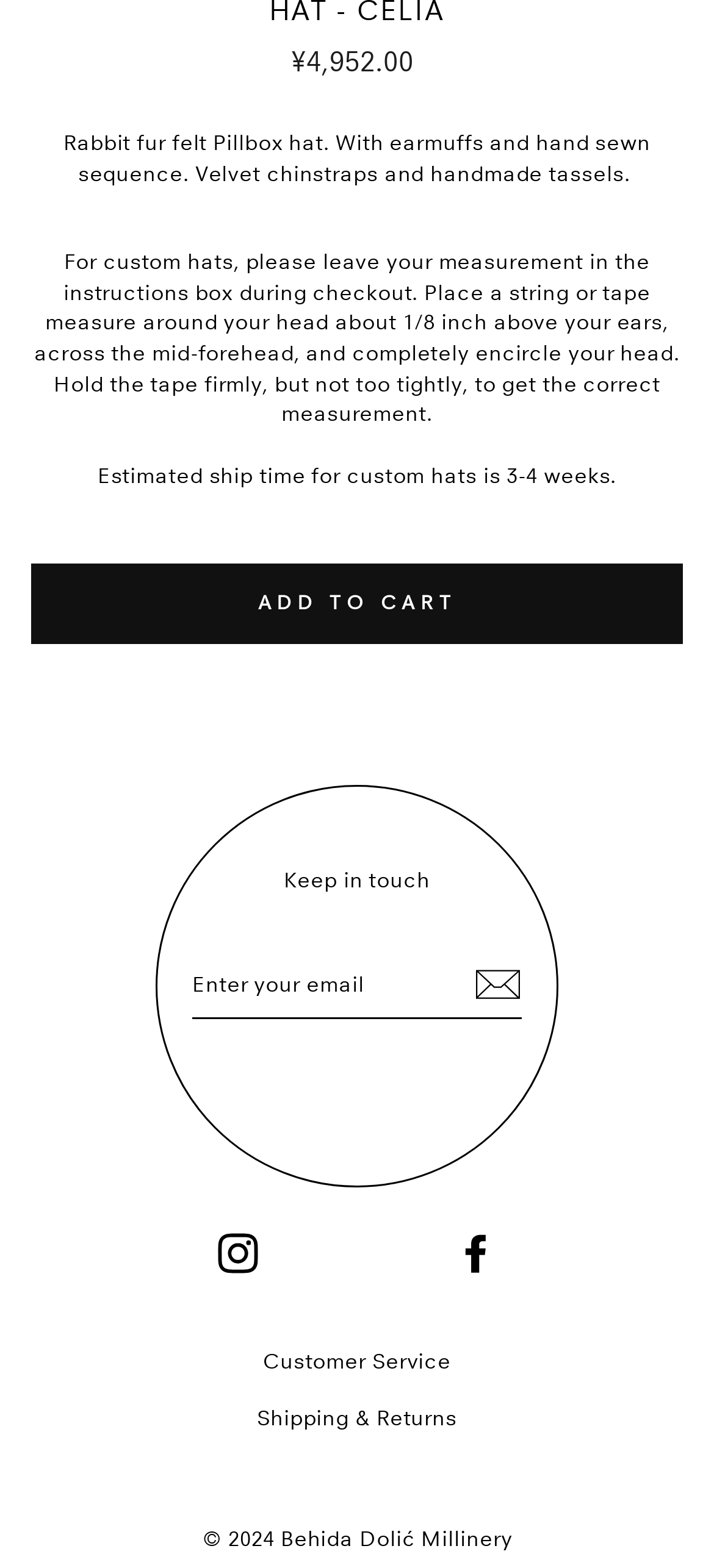Given the description: "name="contact[email]" placeholder="Enter your email"", determine the bounding box coordinates of the UI element. The coordinates should be formatted as four float numbers between 0 and 1, [left, top, right, bottom].

[0.269, 0.606, 0.731, 0.65]